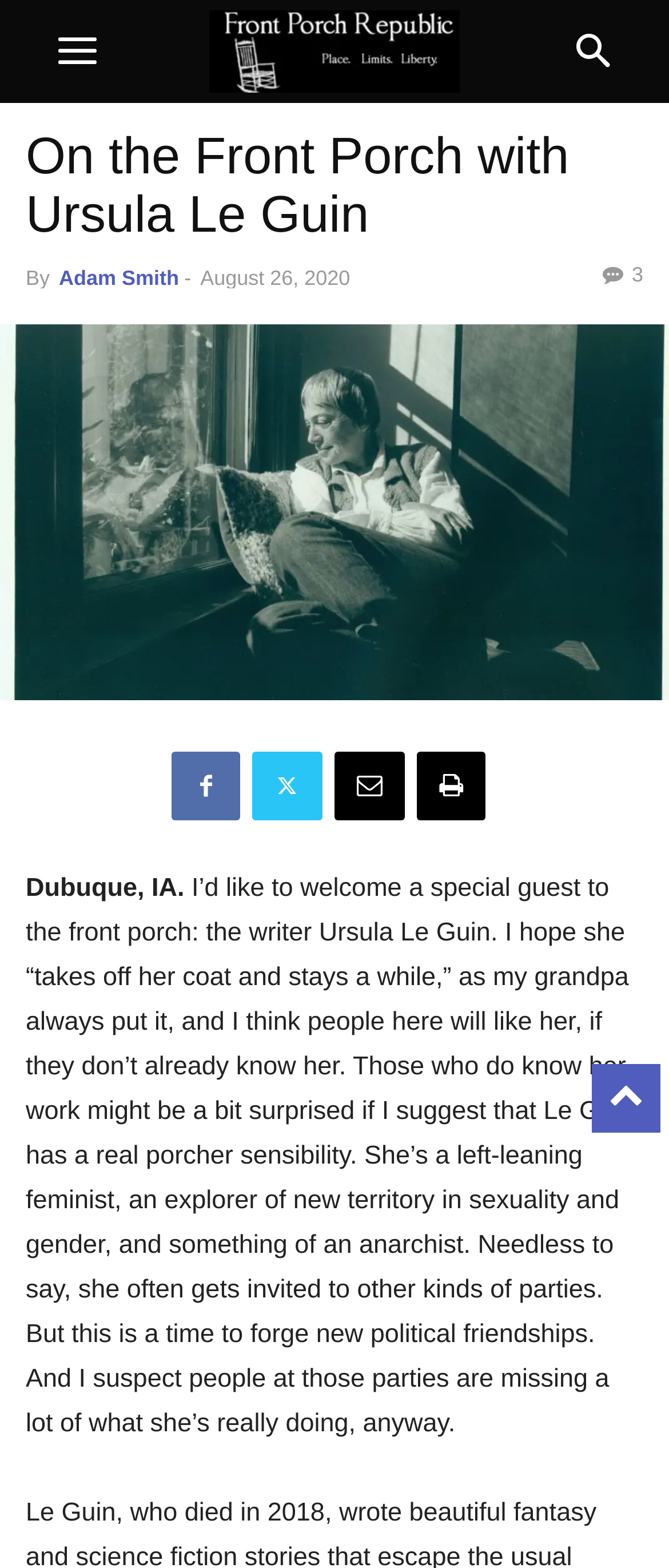What is the location mentioned in the article?
Kindly offer a comprehensive and detailed response to the question.

The location is mentioned in the article body, where it says 'Dubuque, IA.'.